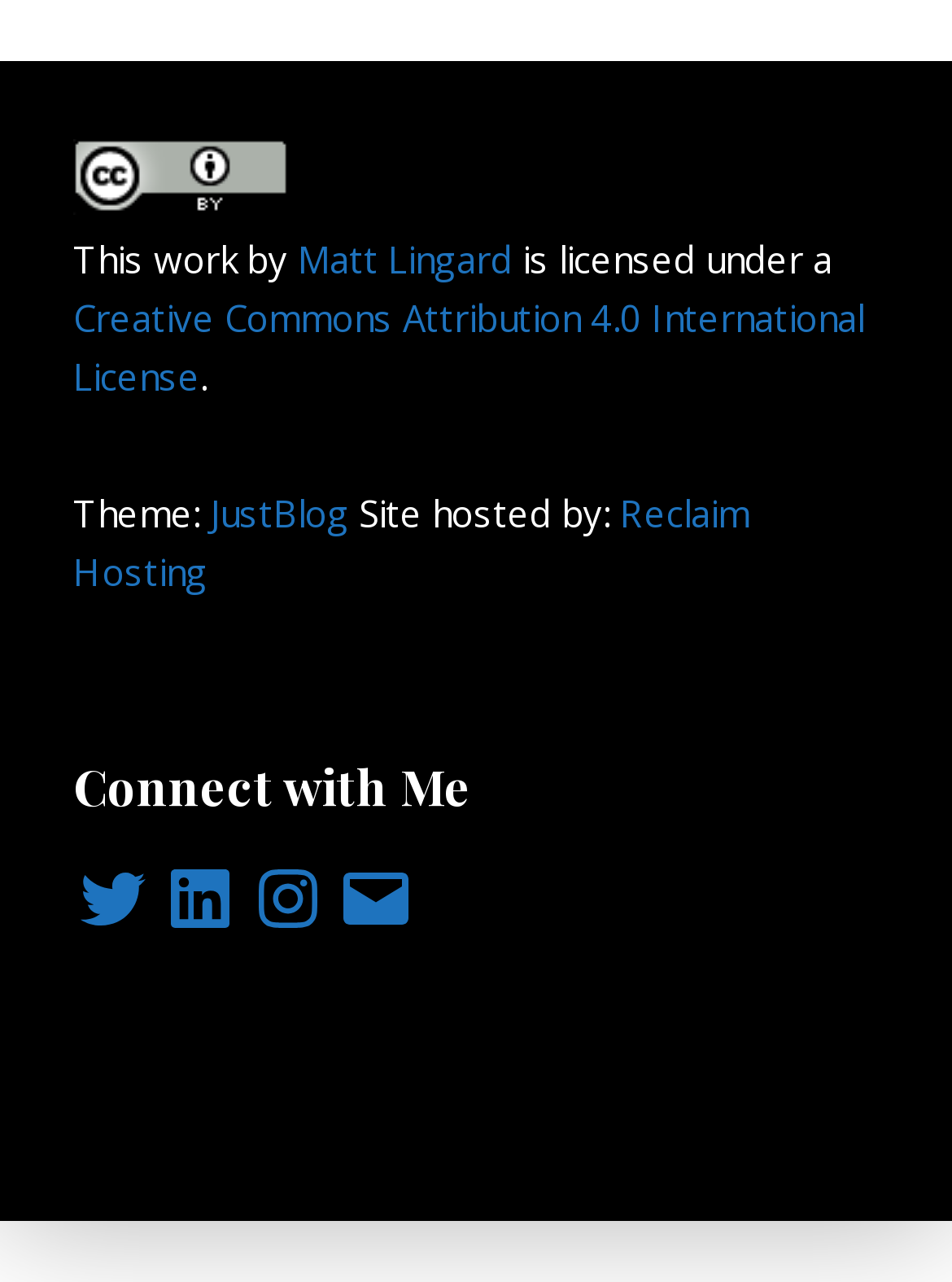Determine the bounding box coordinates of the element's region needed to click to follow the instruction: "Connect with the author on Twitter". Provide these coordinates as four float numbers between 0 and 1, formatted as [left, top, right, bottom].

[0.077, 0.671, 0.159, 0.732]